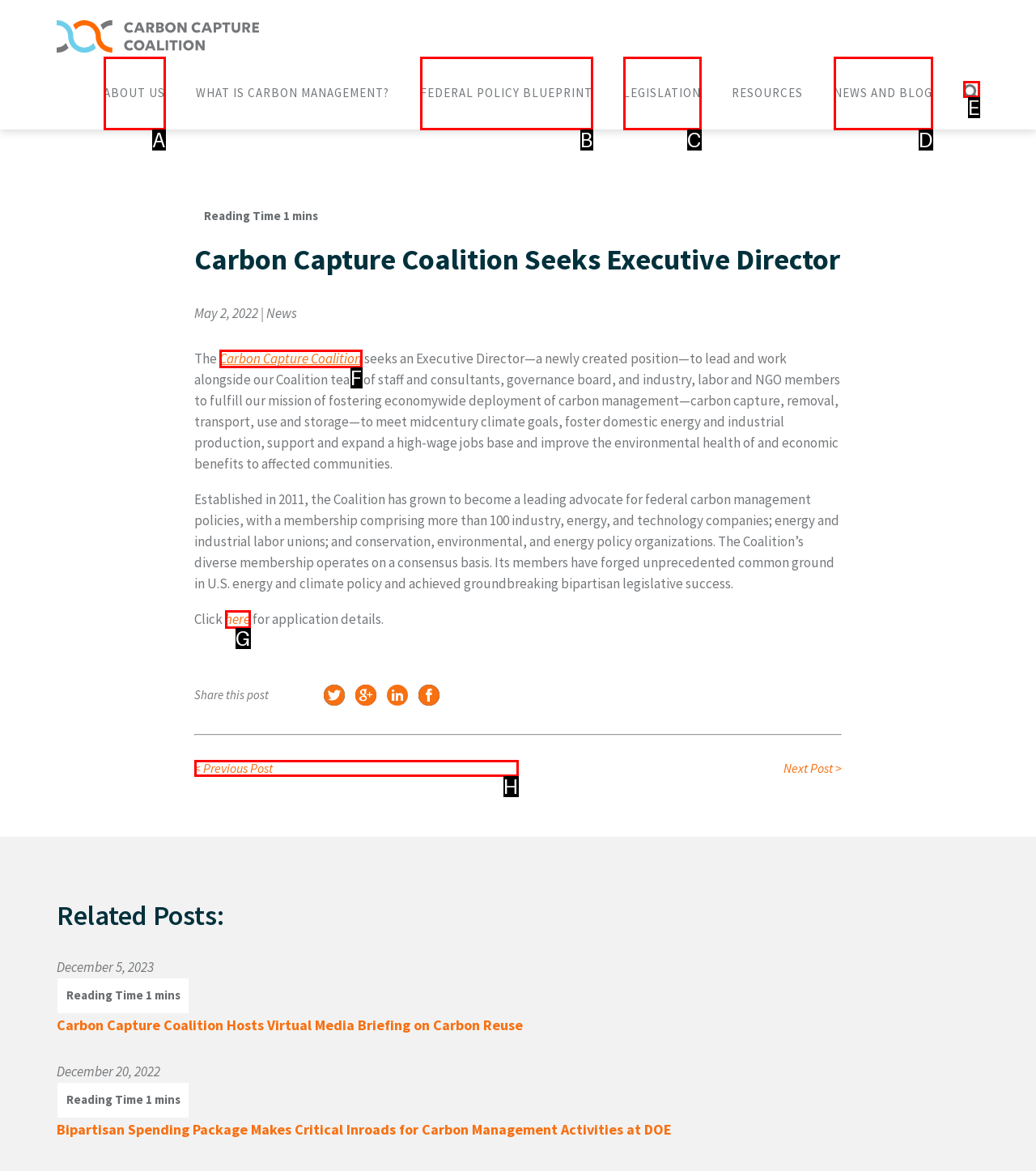Identify the correct option to click in order to accomplish the task: View the previous post Provide your answer with the letter of the selected choice.

H